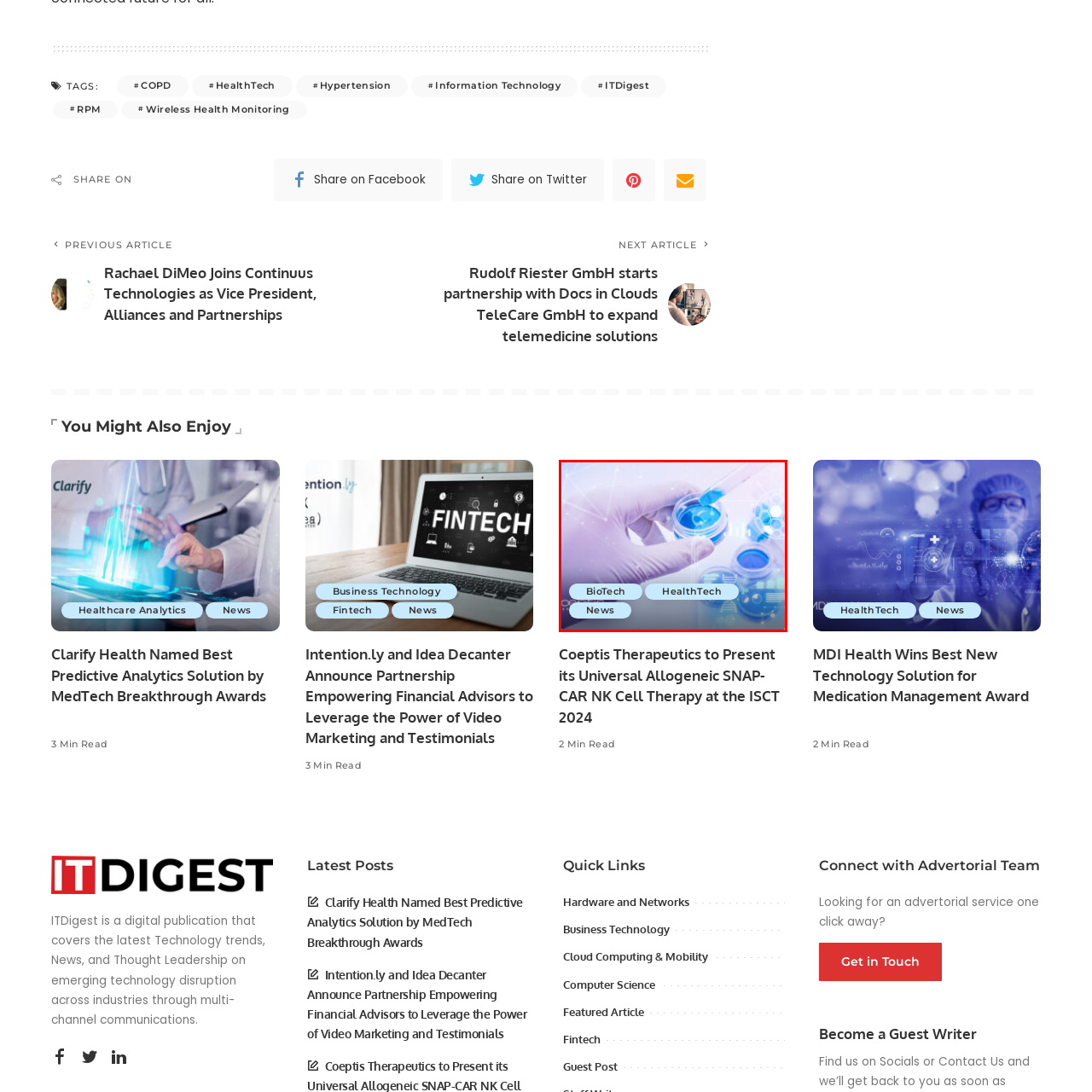Look closely at the image highlighted in red, What is the background of the image? 
Respond with a single word or phrase.

Blurred biological and technological elements